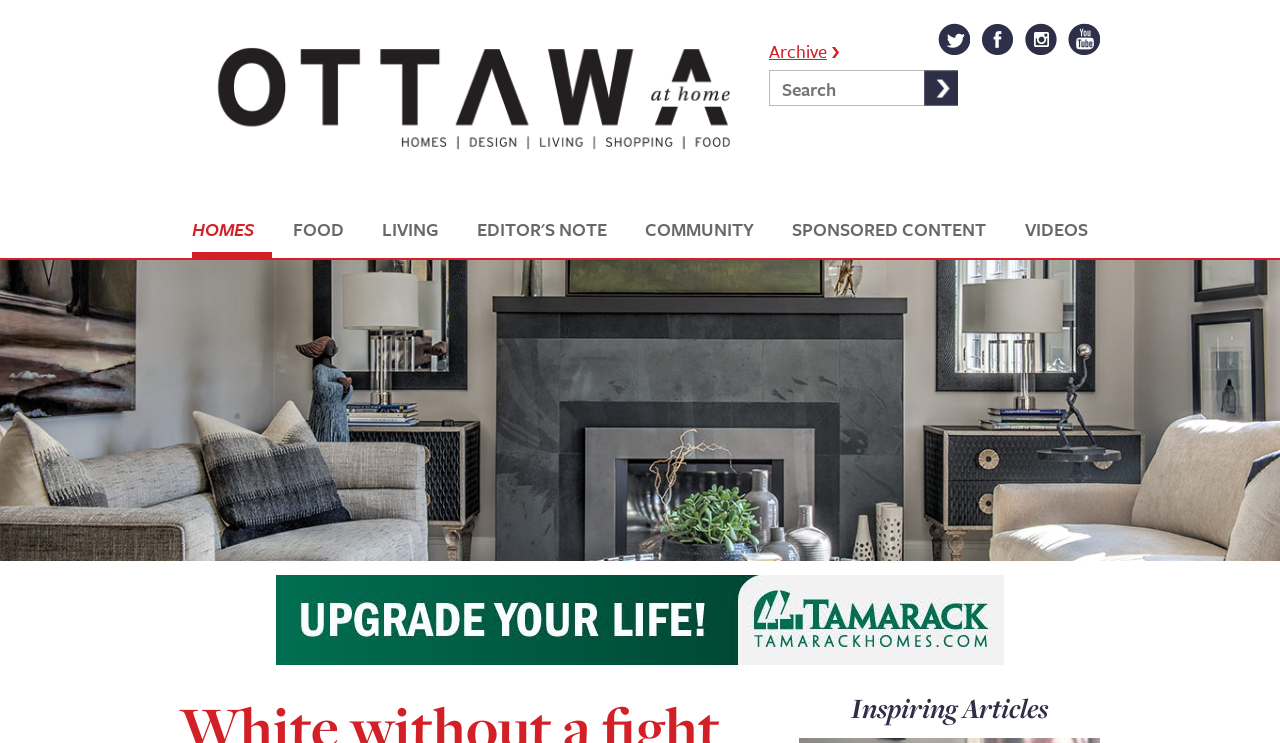Please identify the bounding box coordinates for the region that you need to click to follow this instruction: "Watch VIDEOS".

[0.8, 0.297, 0.85, 0.322]